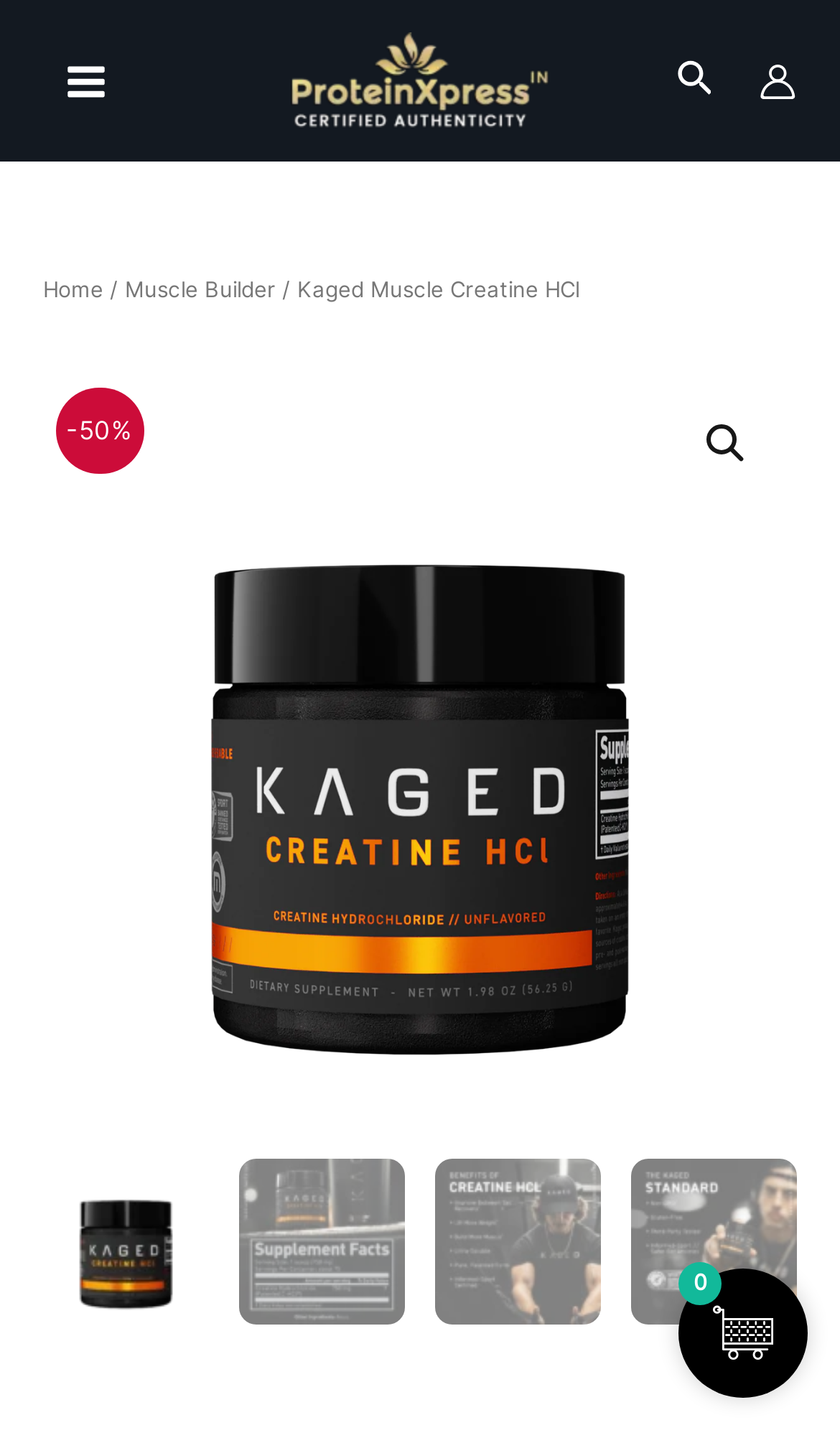Please identify the bounding box coordinates of the element that needs to be clicked to execute the following command: "Click the main menu button". Provide the bounding box using four float numbers between 0 and 1, formatted as [left, top, right, bottom].

[0.051, 0.026, 0.155, 0.086]